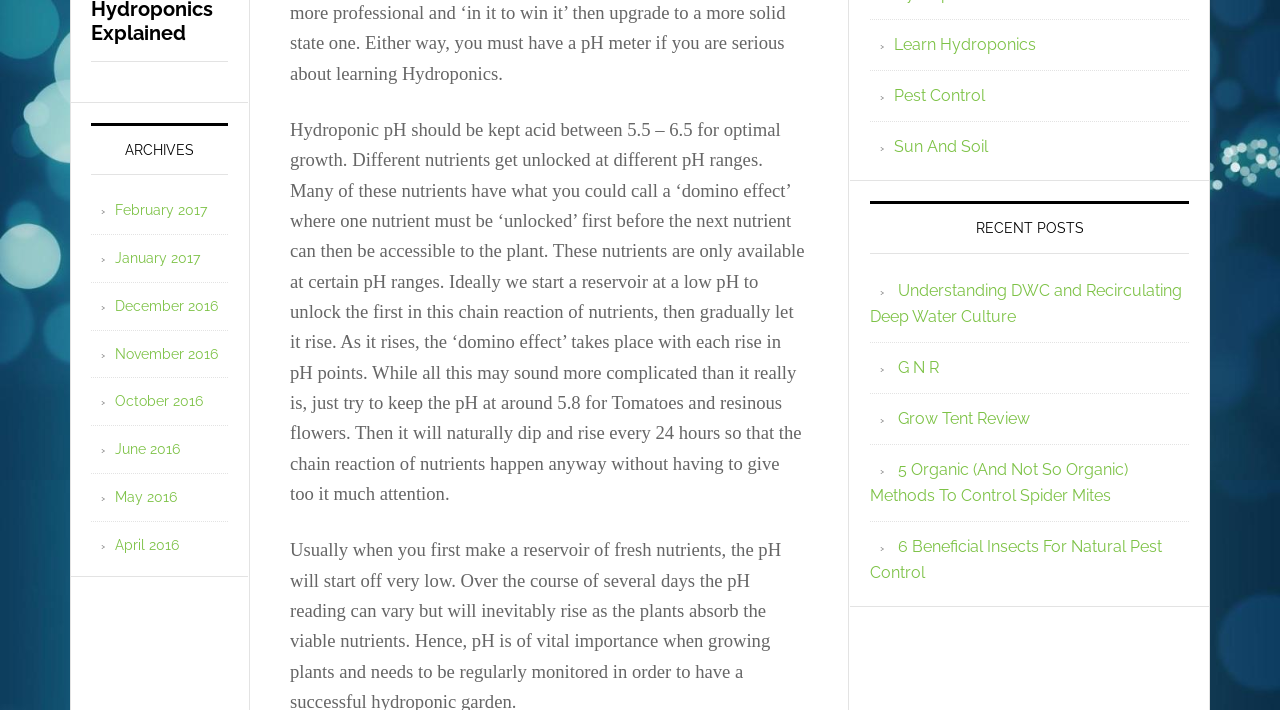Using the provided description: "Pest Control", find the bounding box coordinates of the corresponding UI element. The output should be four float numbers between 0 and 1, in the format [left, top, right, bottom].

[0.698, 0.122, 0.77, 0.148]